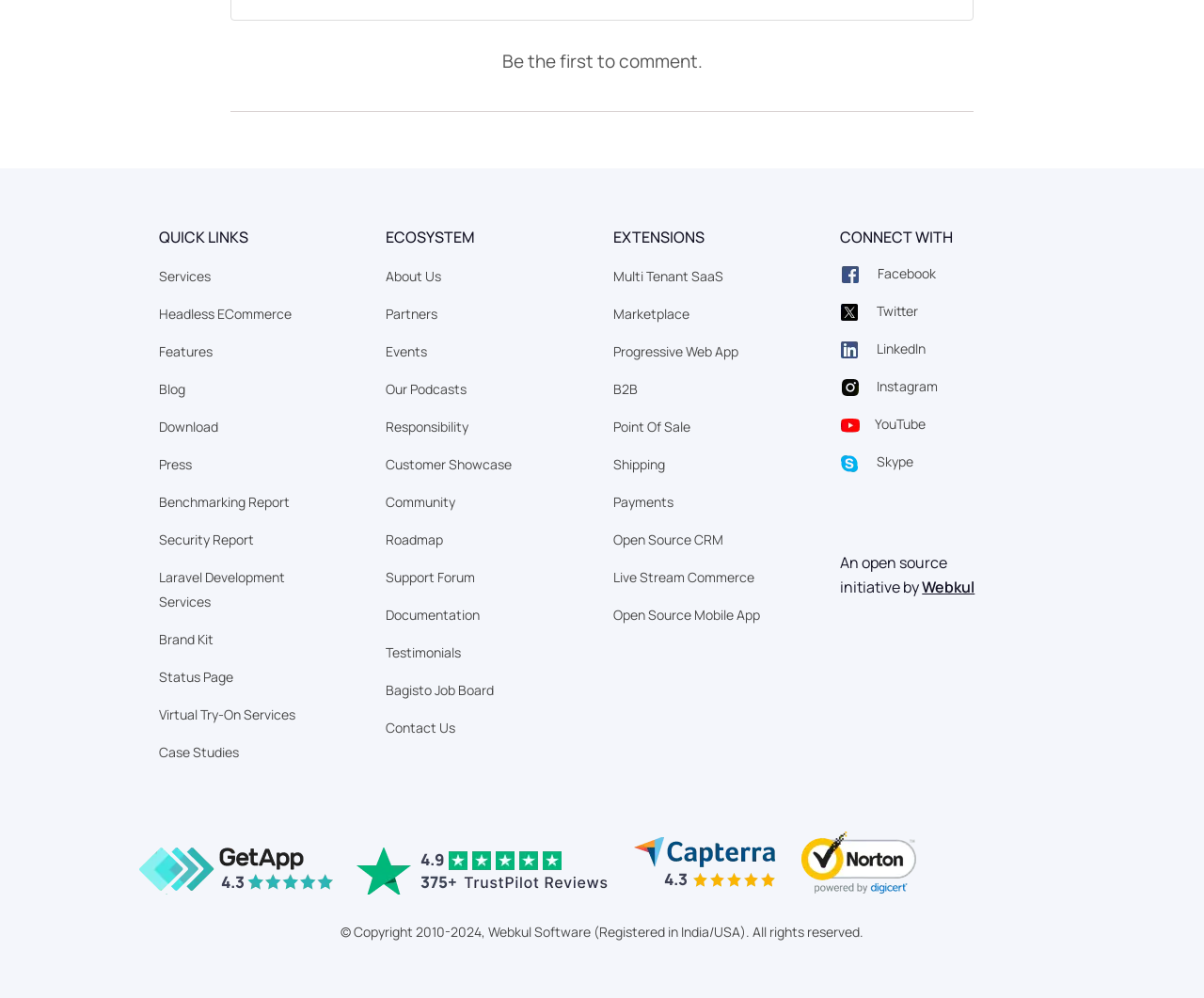From the element description parent_node: An open source, predict the bounding box coordinates of the UI element. The coordinates must be specified in the format (top-left x, top-left y, bottom-right x, bottom-right y) and should be within the 0 to 1 range.

[0.698, 0.532, 0.845, 0.551]